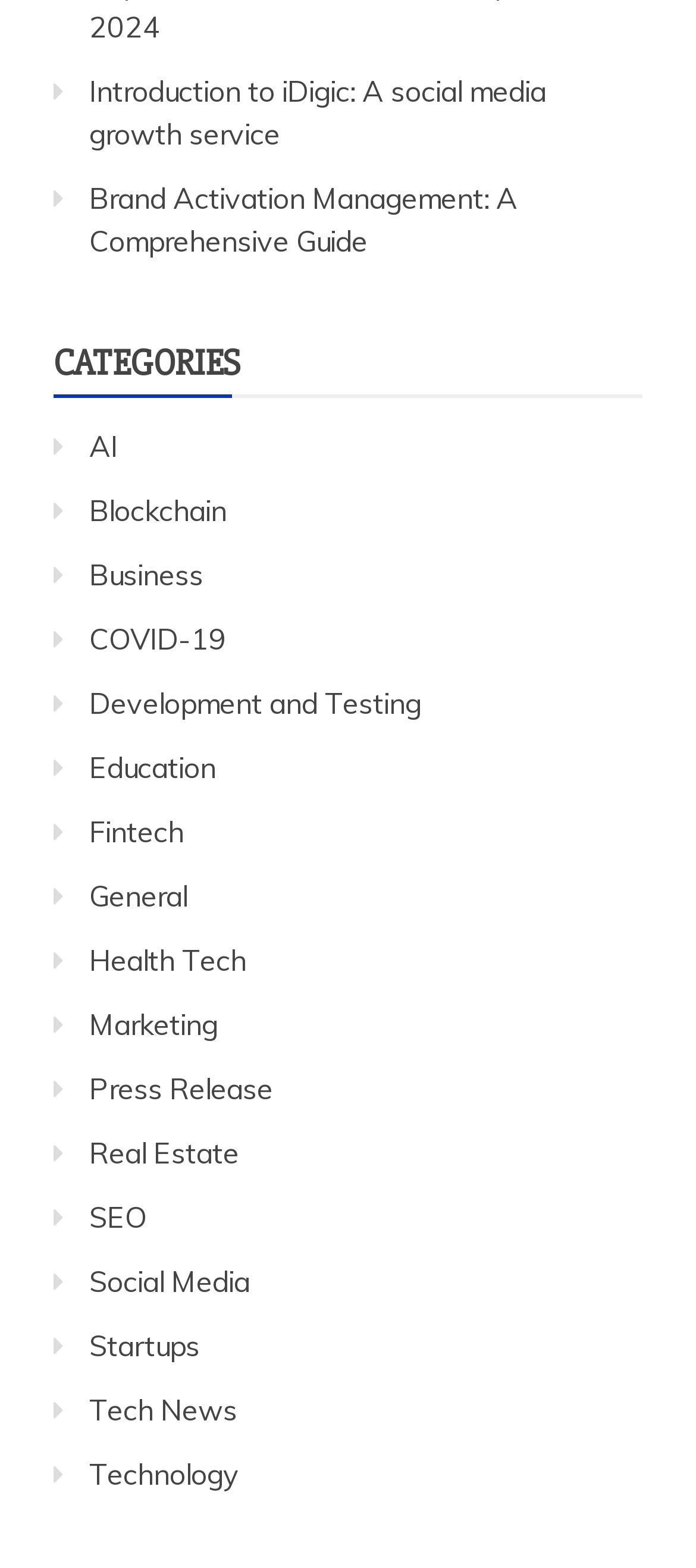Identify the bounding box coordinates for the element you need to click to achieve the following task: "Learn about Brand Activation Management". The coordinates must be four float values ranging from 0 to 1, formatted as [left, top, right, bottom].

[0.128, 0.115, 0.744, 0.165]